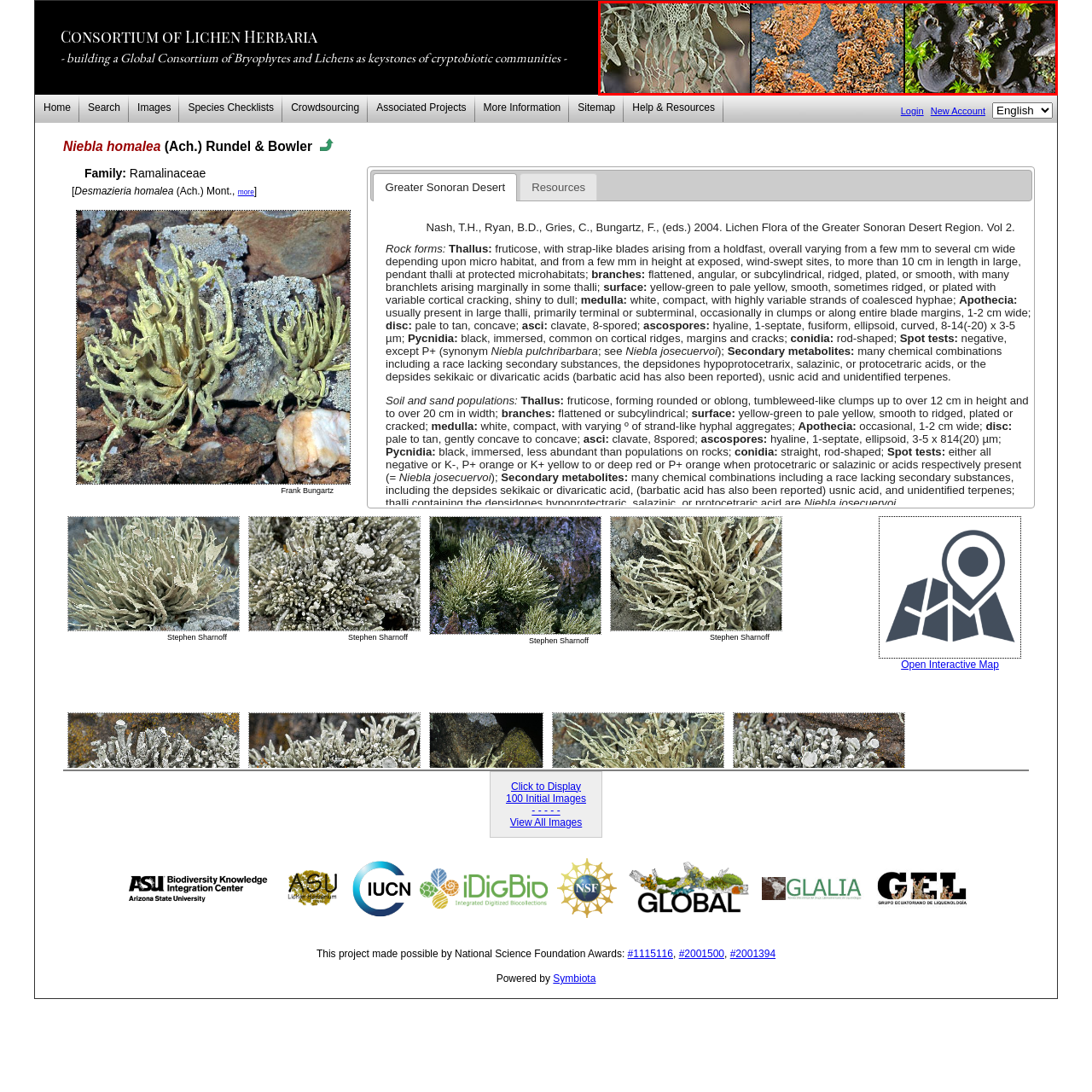Direct your attention to the image contained by the red frame and provide a detailed response to the following question, utilizing the visual data from the image:
What is the texture of the orange lichen?

The caption states that the orange lichen has a texture characterized by 'crumpled and flattened areas', which contributes to its unique appearance.